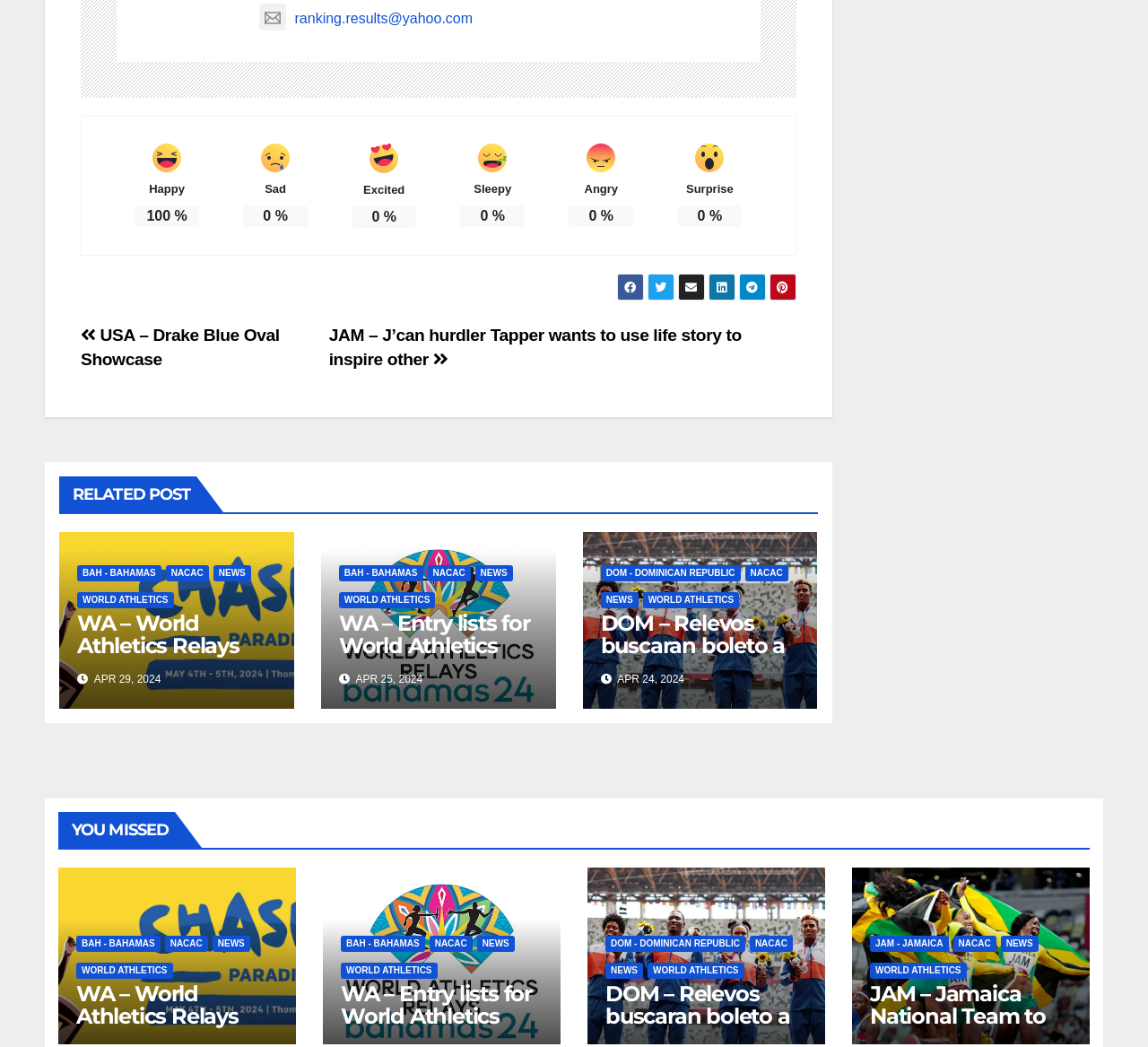Predict the bounding box coordinates of the UI element that matches this description: "JAM - Jamaica". The coordinates should be in the format [left, top, right, bottom] with each value between 0 and 1.

[0.758, 0.894, 0.826, 0.909]